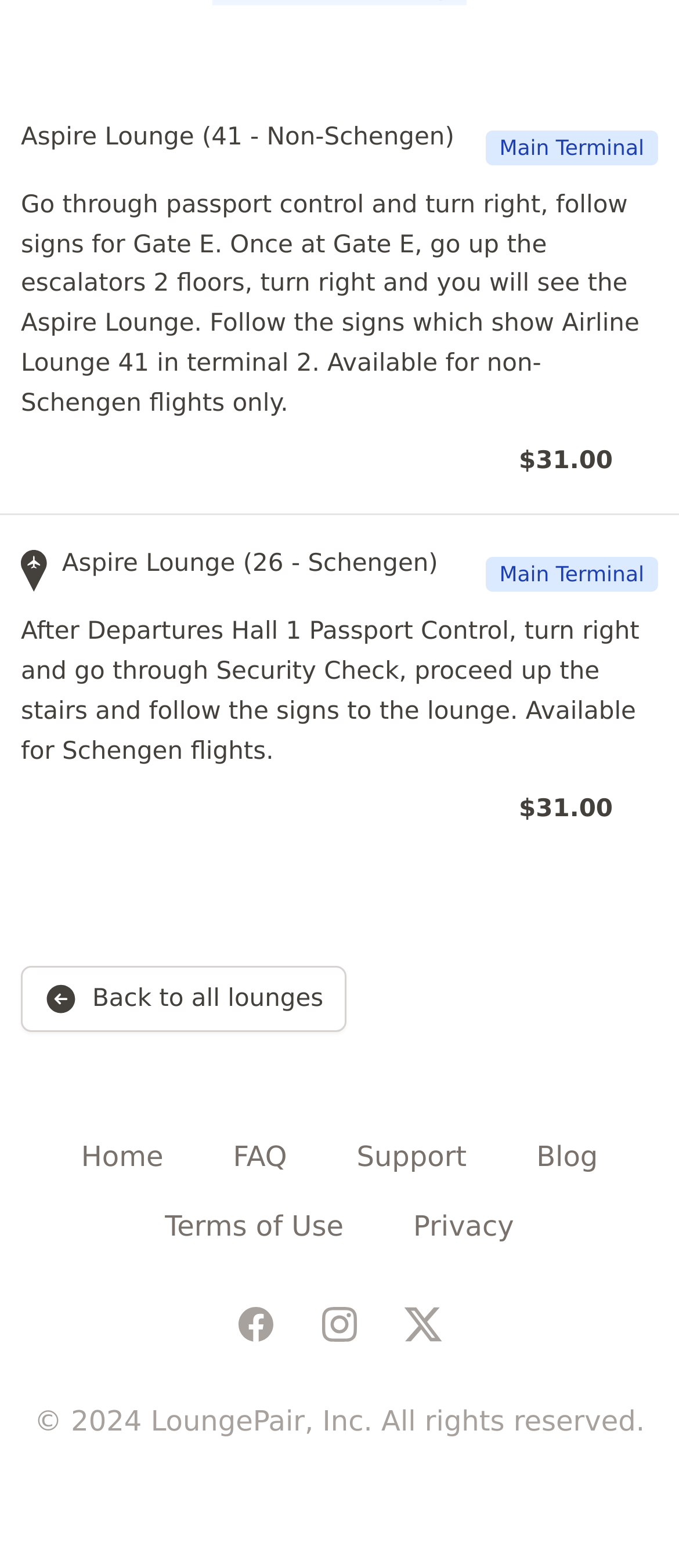Determine the bounding box coordinates of the clickable element to complete this instruction: "Book a lounge with LoungePair". Provide the coordinates in the format of four float numbers between 0 and 1, [left, top, right, bottom].

[0.031, 0.351, 0.969, 0.492]